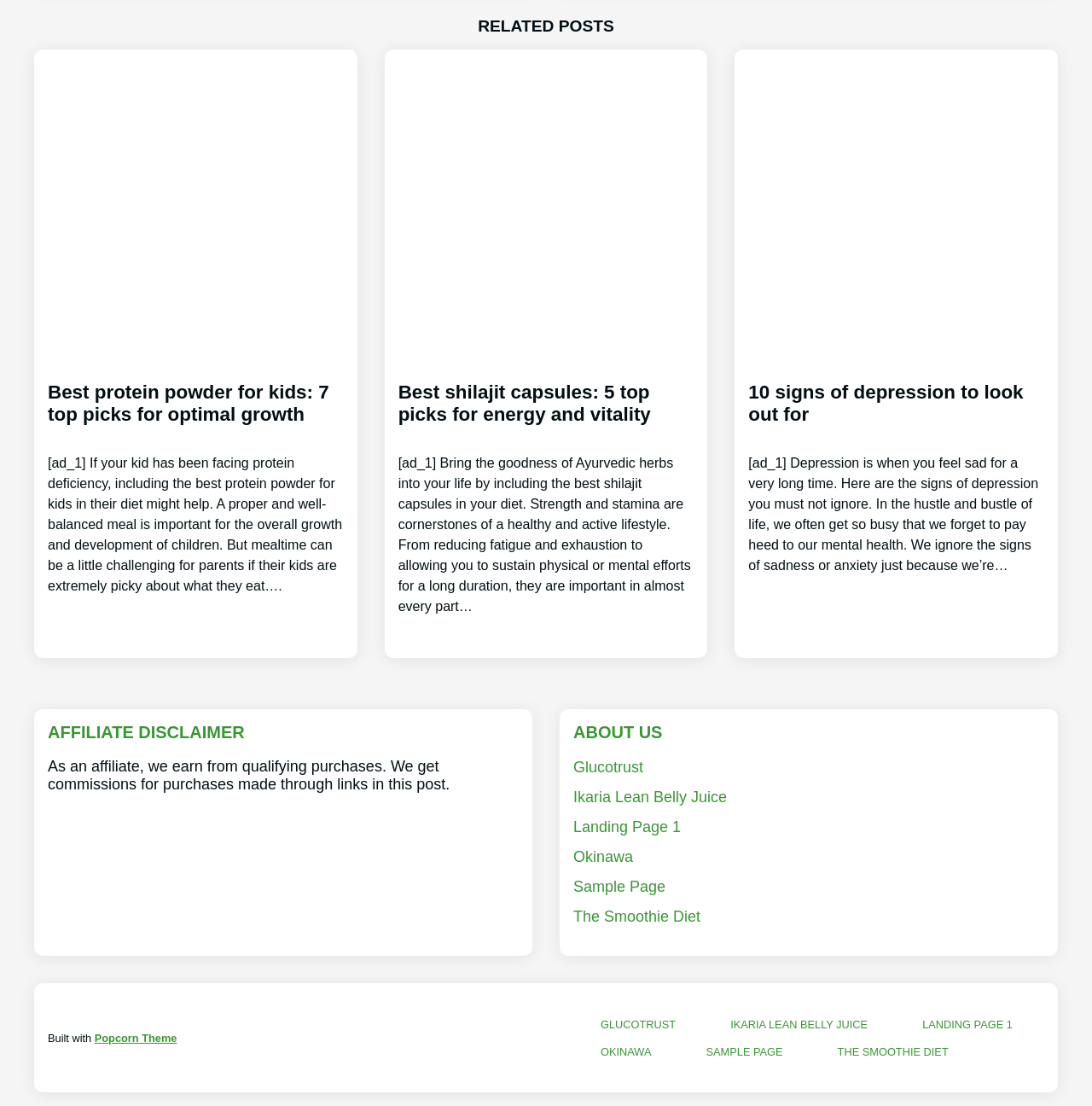From the webpage screenshot, predict the bounding box of the UI element that matches this description: "Landing Page 1".

[0.525, 0.74, 0.624, 0.756]